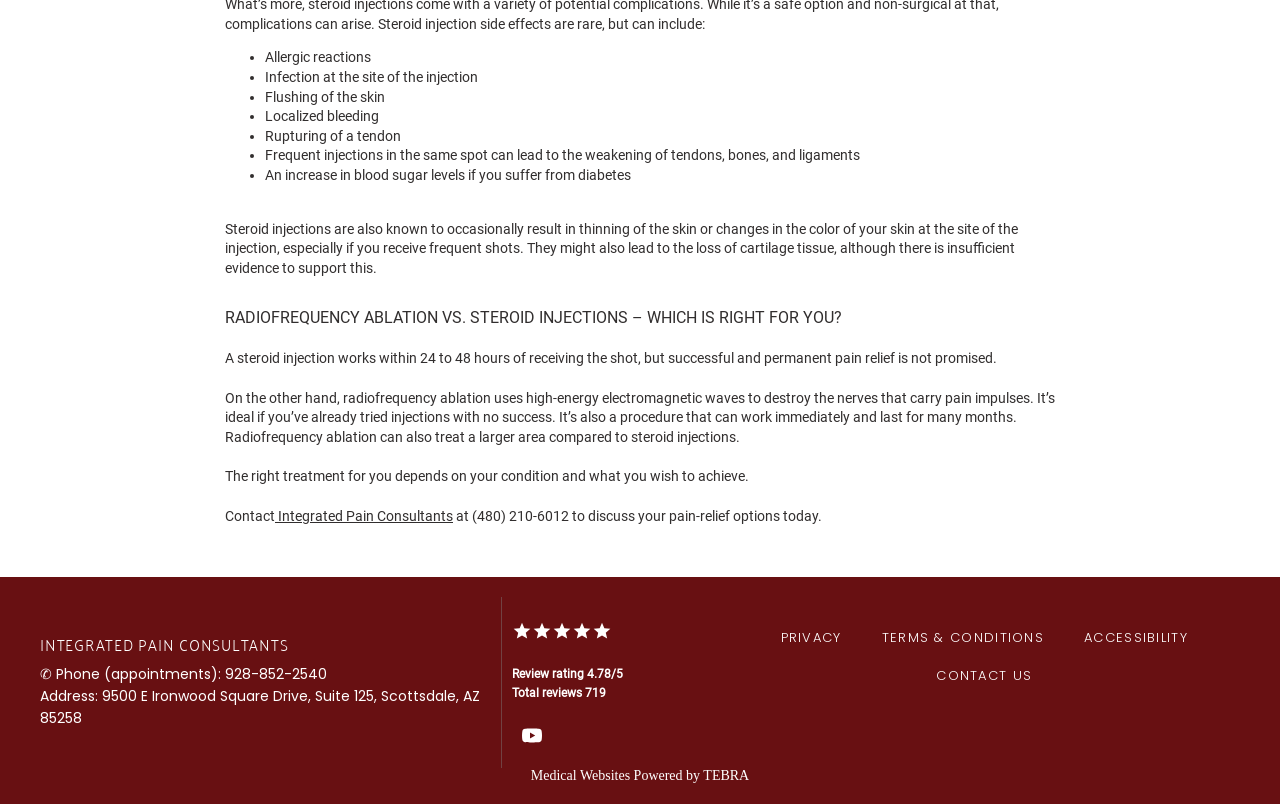Provide a short answer to the following question with just one word or phrase: What is the address of Integrated Pain Consultants?

9500 E Ironwood Square Drive, Suite 125, Scottsdale, AZ 85258